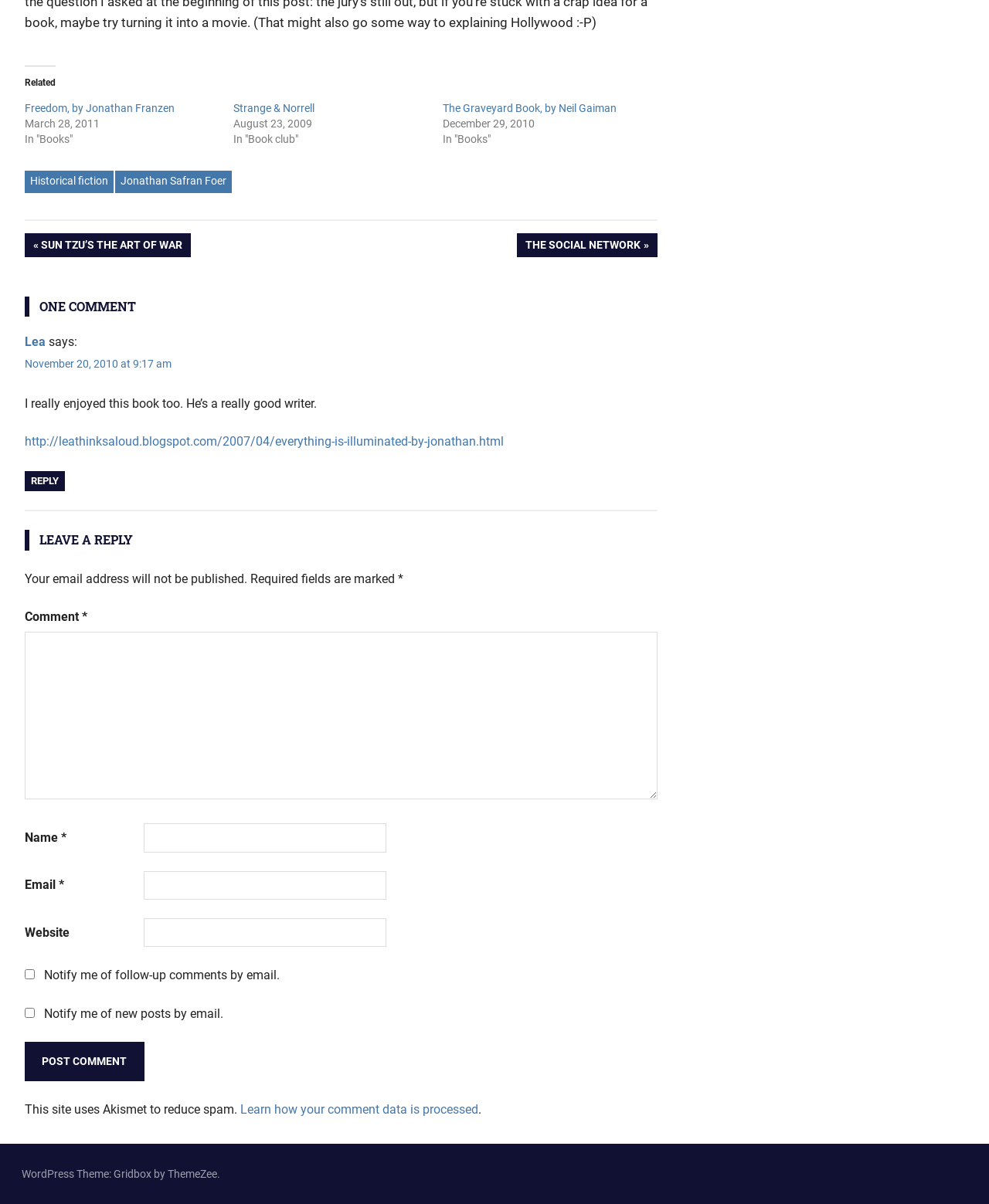Answer the question in a single word or phrase:
What is the title of the first book?

Freedom, by Jonathan Franzen